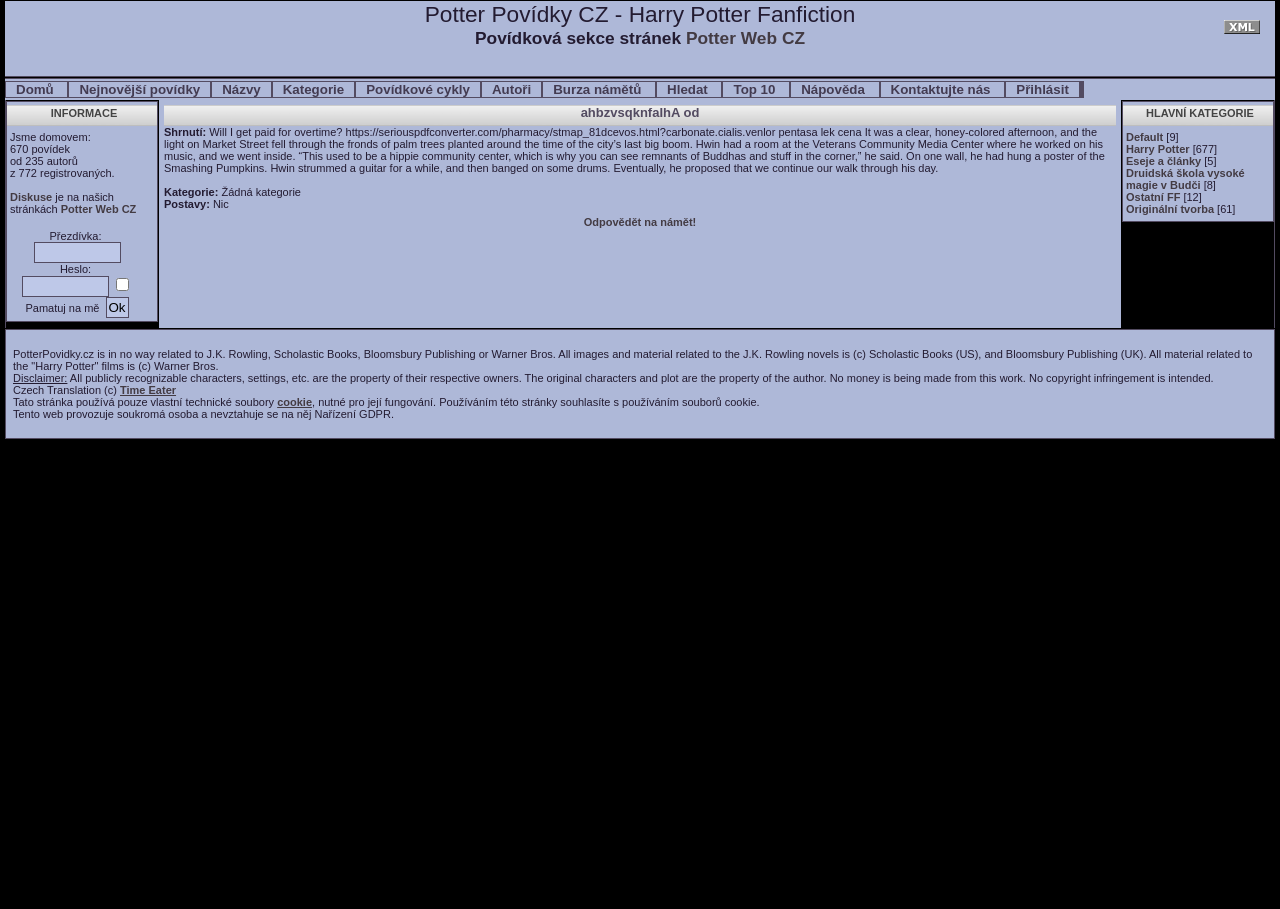Refer to the image and provide an in-depth answer to the question:
How many stories are there on the website?

The number of stories on the website is 670, which is mentioned in the static text '670 povídek' on the webpage.